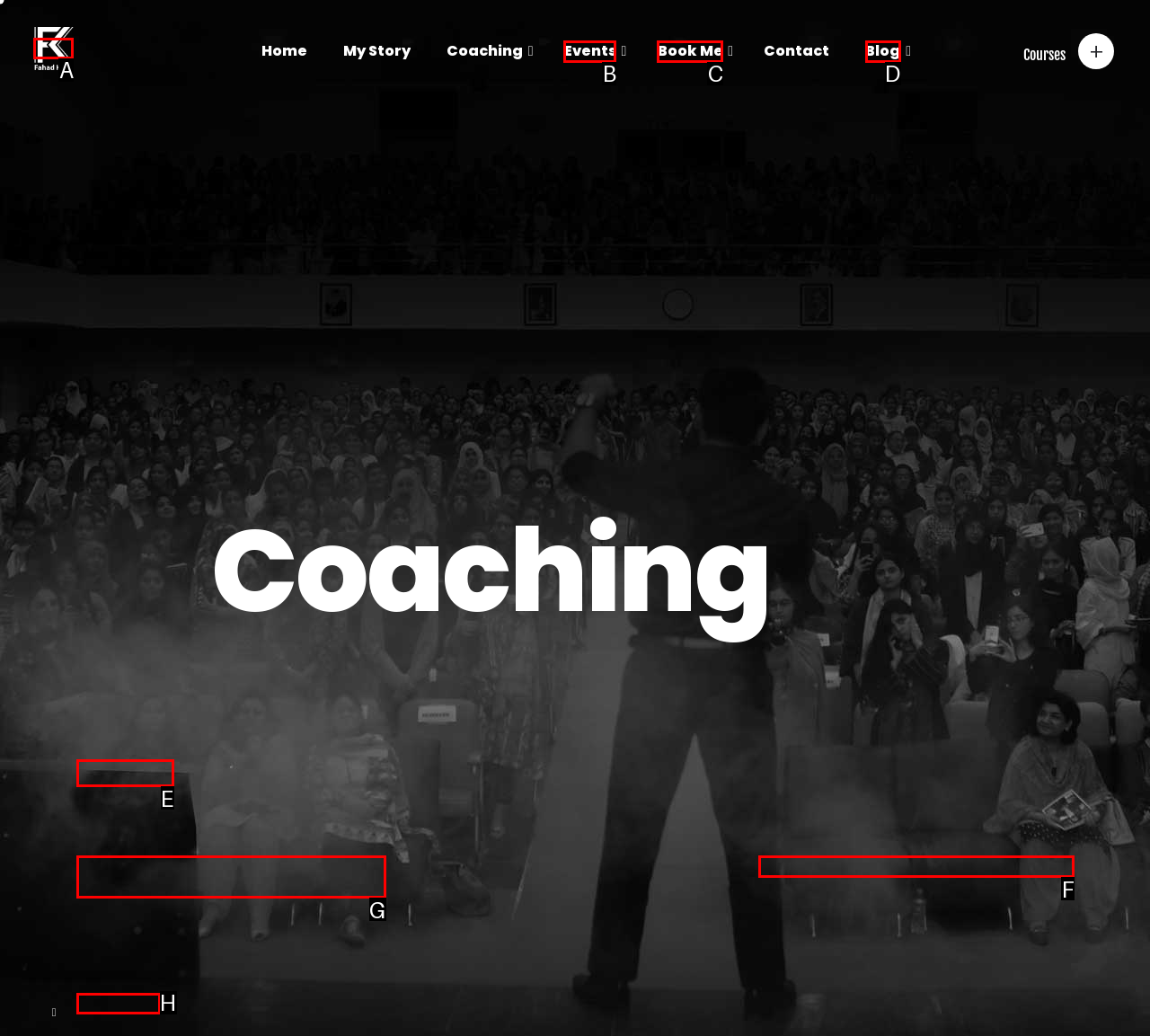Determine which UI element you should click to perform the task: View Fahad Khan's contact information
Provide the letter of the correct option from the given choices directly.

F